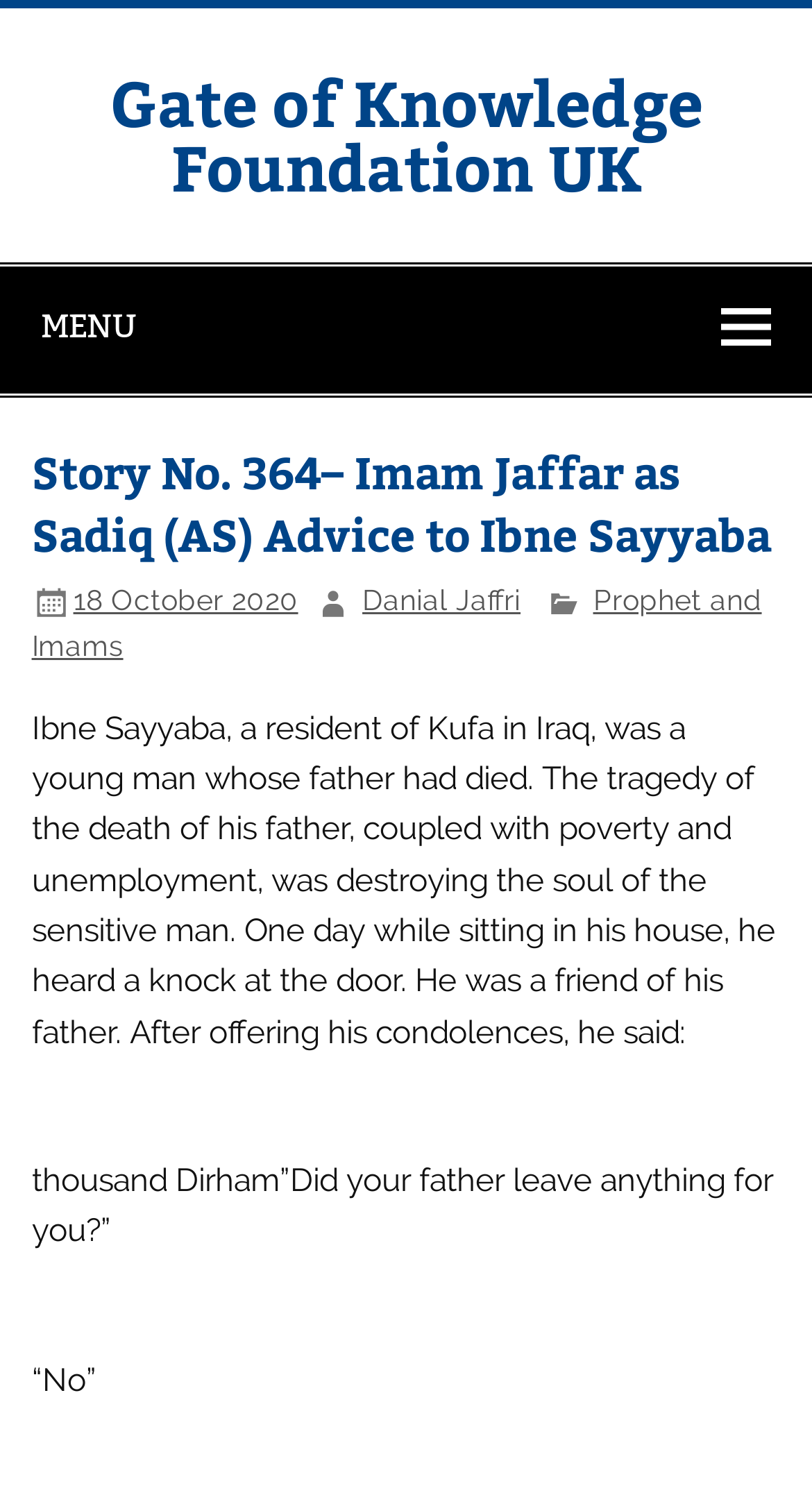Please find the bounding box coordinates (top-left x, top-left y, bottom-right x, bottom-right y) in the screenshot for the UI element described as follows: 18 October 2020

[0.09, 0.393, 0.367, 0.415]